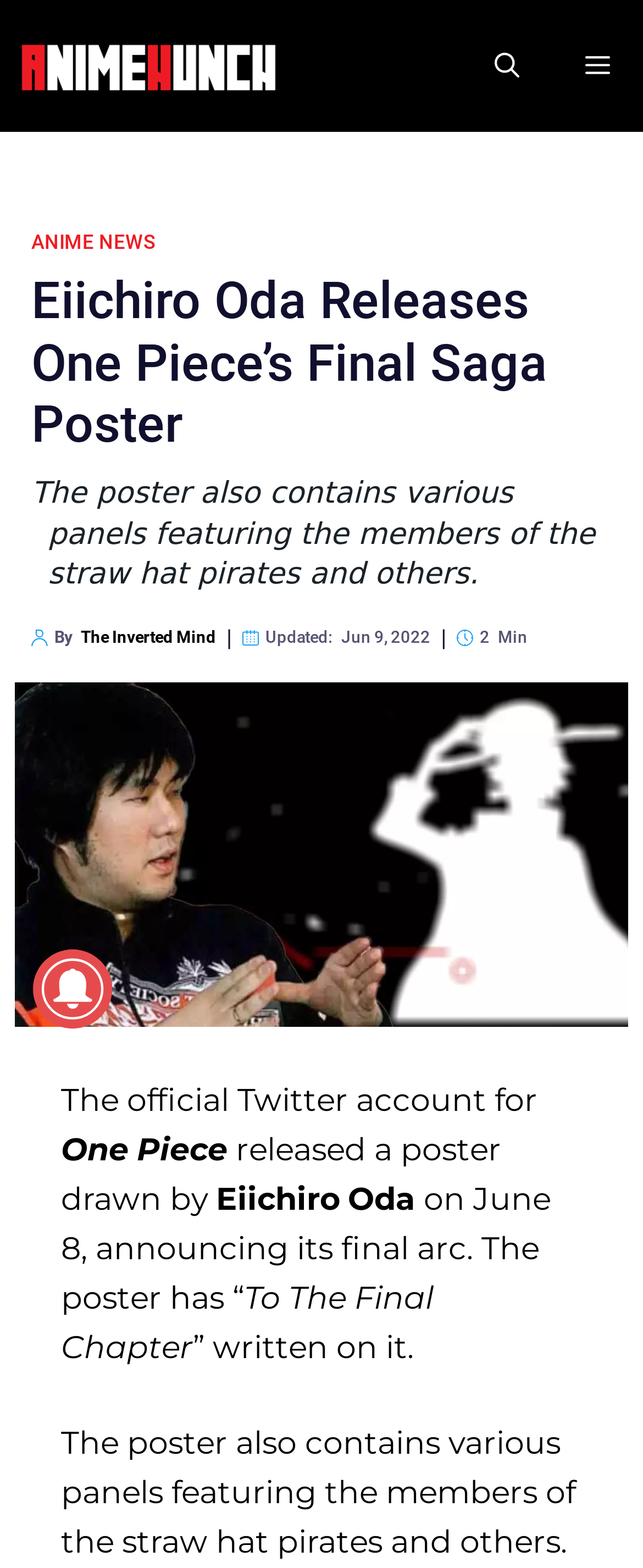What is featured on the poster?
Answer the question with a detailed explanation, including all necessary information.

The question asks about what is featured on the poster. From the webpage, we can see that the poster features various panels featuring the members of the straw hat pirates and others, as mentioned in the text 'The poster also contains various panels featuring the members of the straw hat pirates and others.'